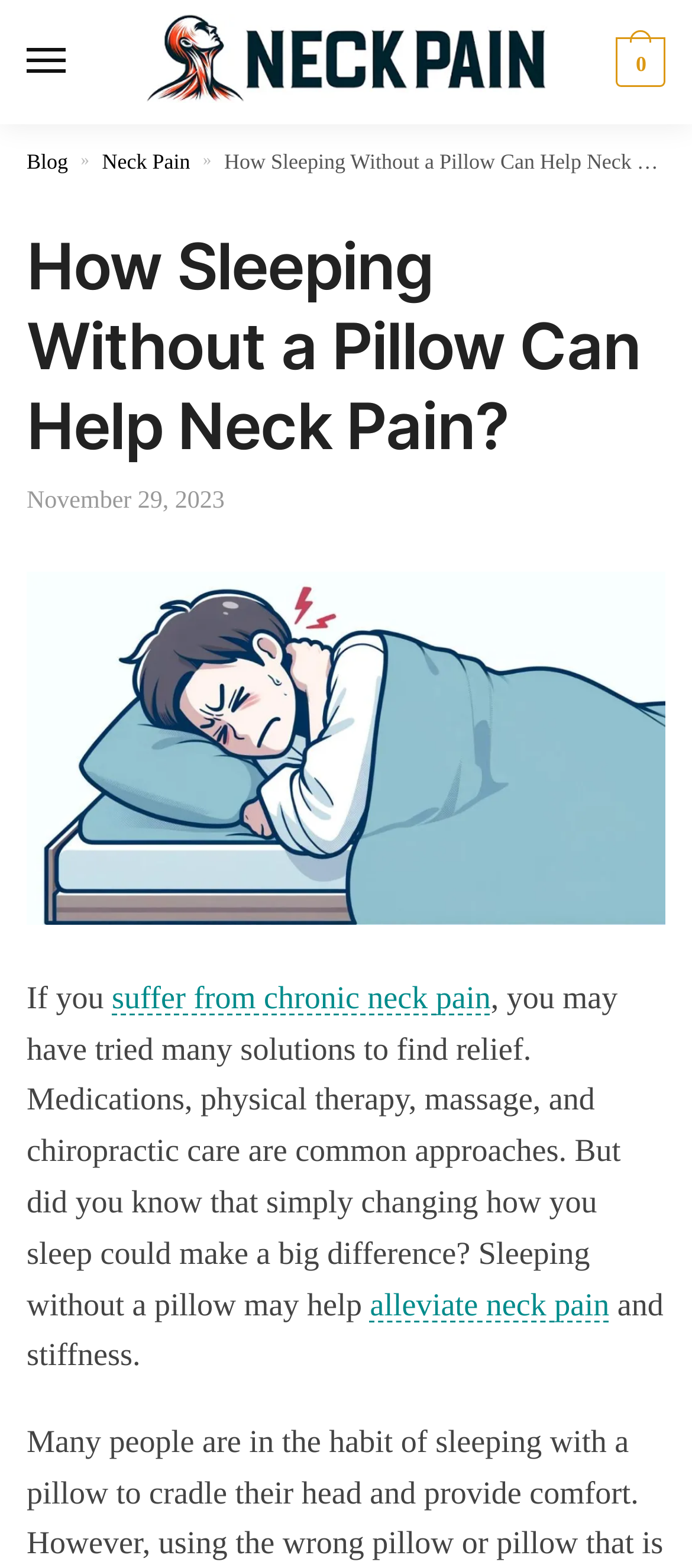What is the alternative to sleeping with a pillow?
Identify the answer in the screenshot and reply with a single word or phrase.

Sleeping without a pillow